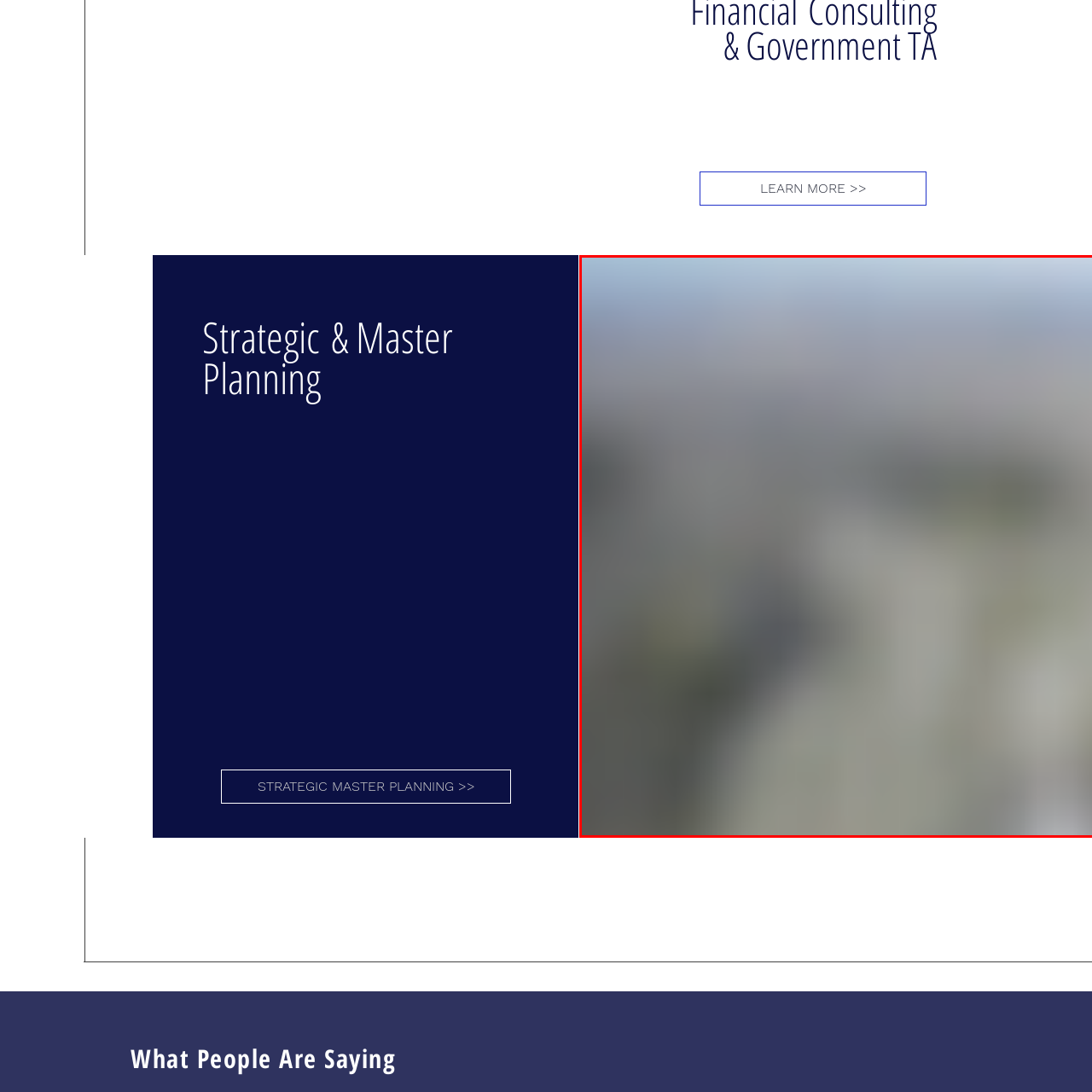Study the image surrounded by the red bounding box and respond as thoroughly as possible to the following question, using the image for reference: What is the goal of organizations like Mosaic?

According to the caption, organizations like Mosaic aim to foster inclusive community growth through financial consulting and strategic planning in housing finance, which aligns with the visual narrative of the image.